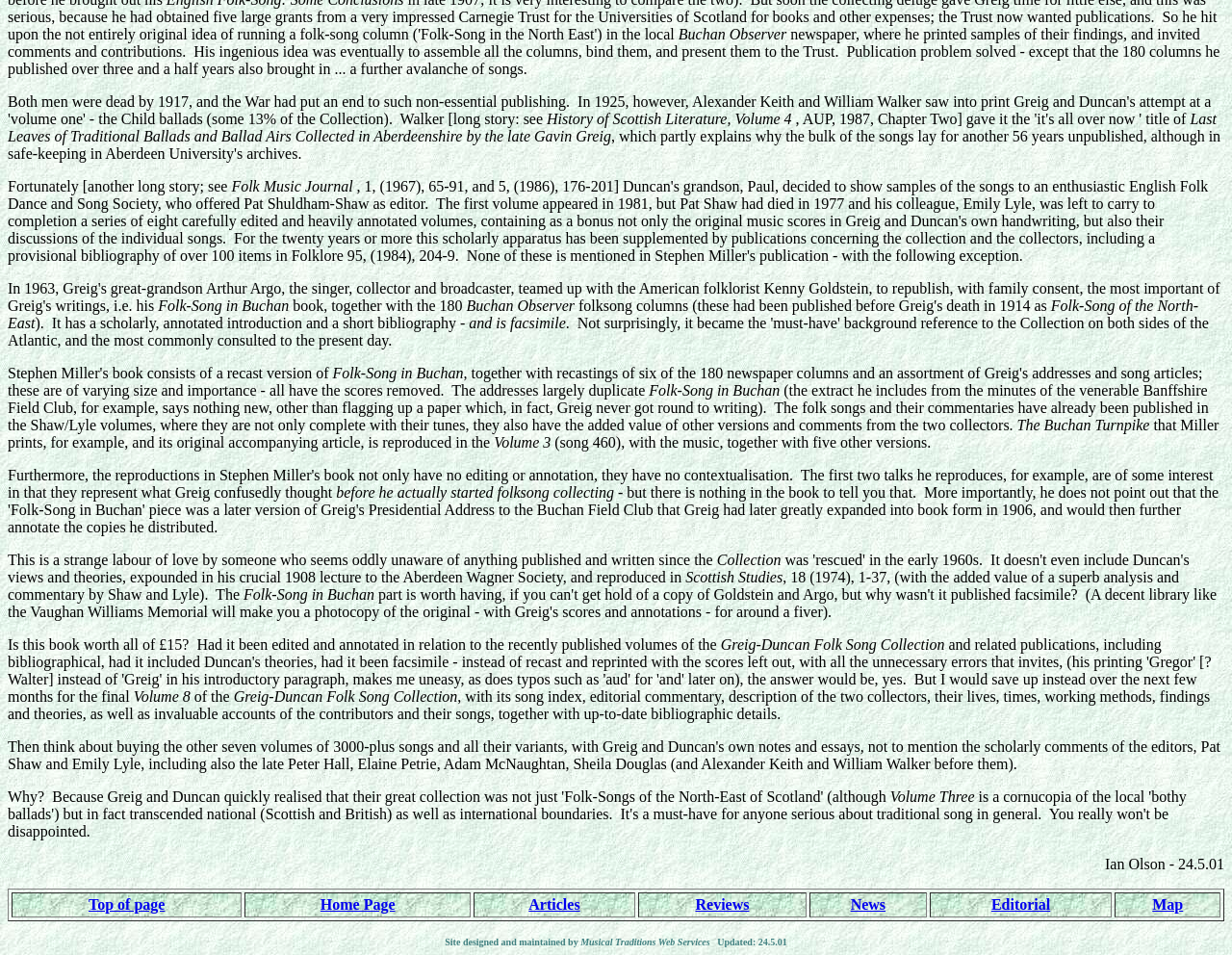Extract the bounding box coordinates of the UI element described by: "Home Page". The coordinates should include four float numbers ranging from 0 to 1, e.g., [left, top, right, bottom].

[0.26, 0.938, 0.321, 0.955]